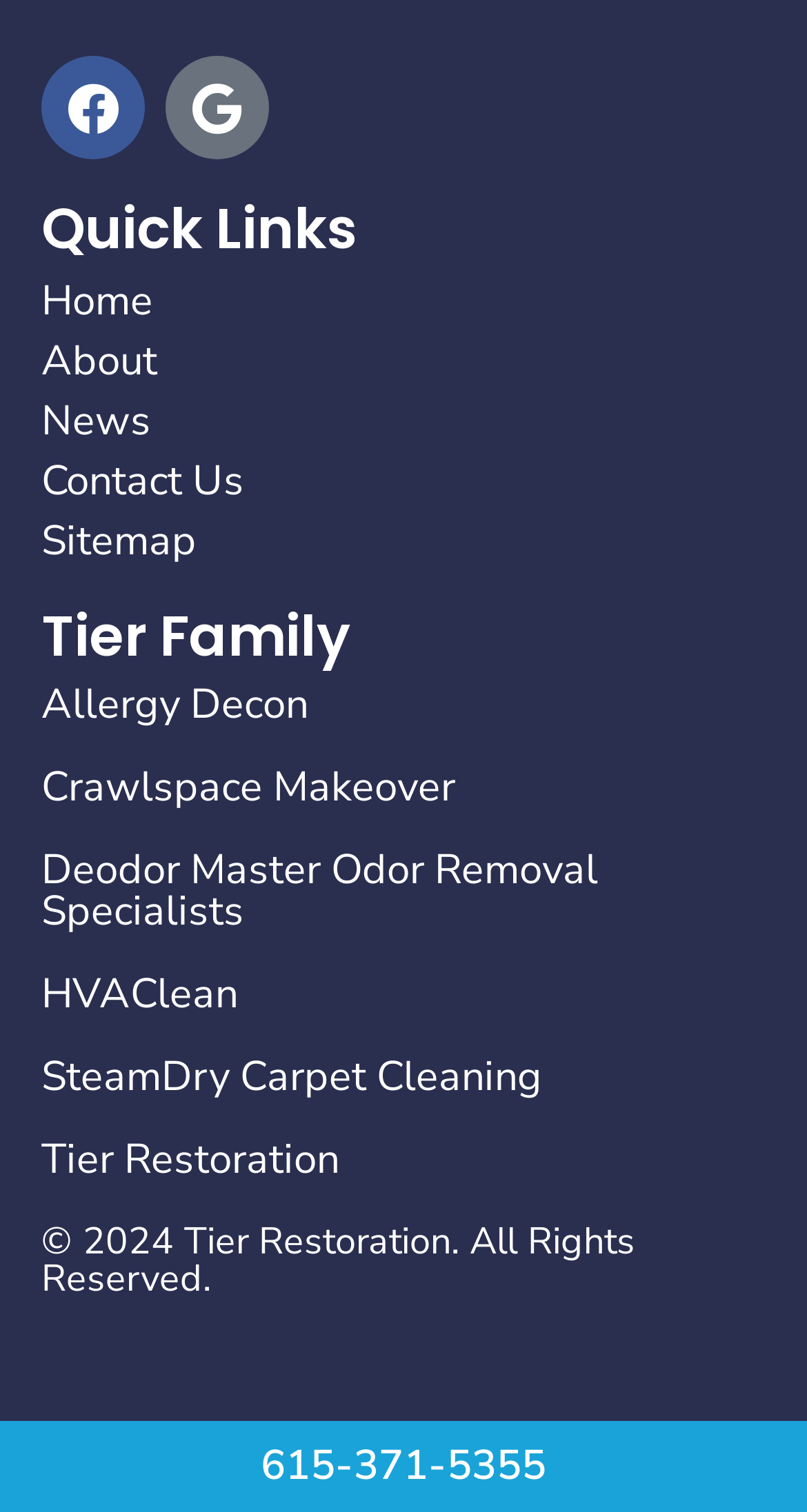Find the bounding box coordinates of the clickable element required to execute the following instruction: "Learn about Tier Family". Provide the coordinates as four float numbers between 0 and 1, i.e., [left, top, right, bottom].

[0.051, 0.402, 0.949, 0.439]